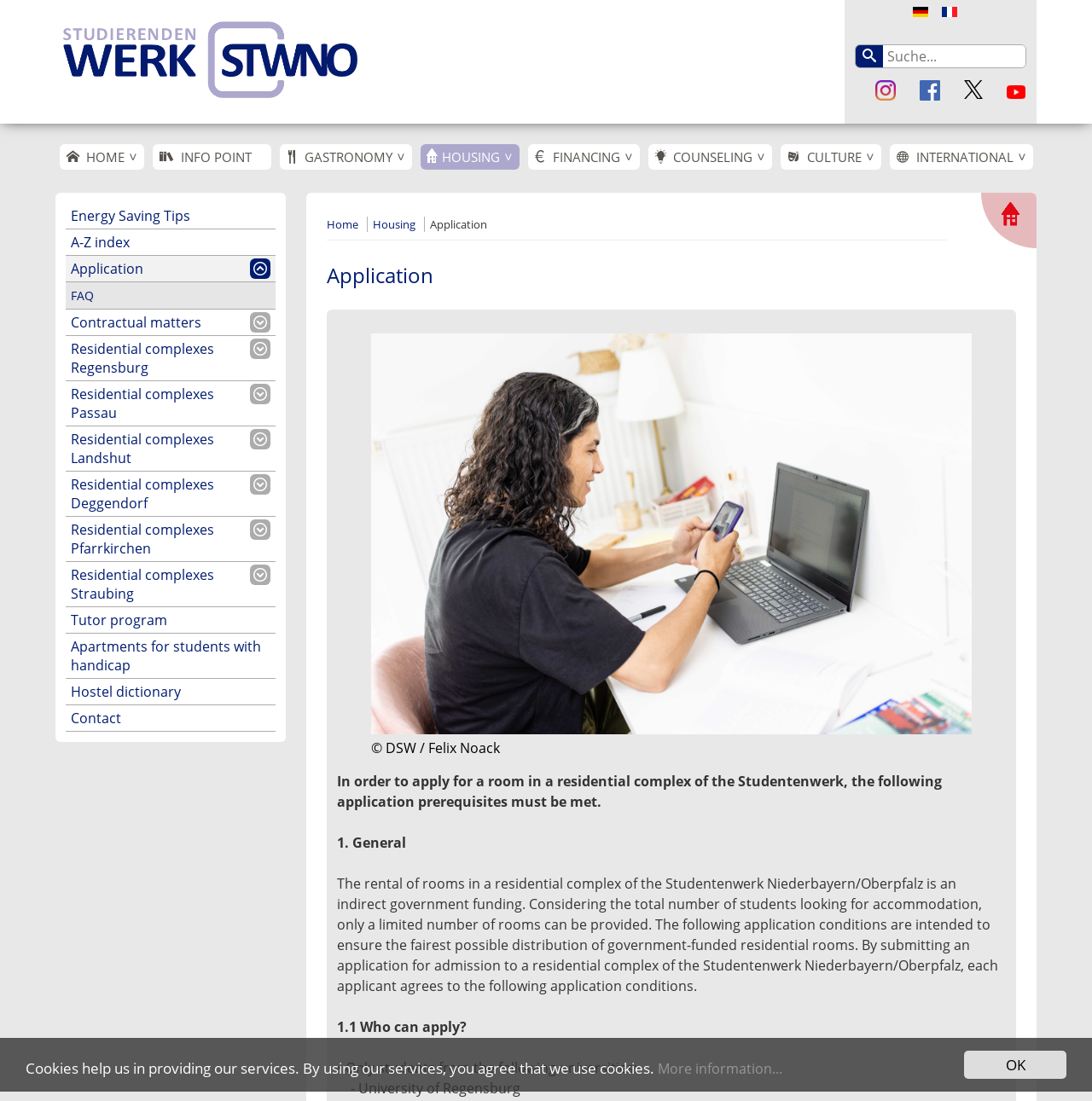Write an exhaustive caption that covers the webpage's main aspects.

The webpage is about the Studierendenwerk Niederbayern Oberpfalz, a student services organization. At the top right corner, there is a language selection dropdown list with options for Deutsch and Französisch. Below it, there is a search bar with a magnifying glass icon. 

On the top left, there is a logo of the organization, and next to it, a navigation menu with links to different sections, including HOME, INFO POINT, GASTRONOMY, HOUSING, FINANCING, COUNSELING, CULTURE, and INTERNATIONAL. 

Below the navigation menu, there is a breadcrumbs navigation section showing the current page path, which is Home > Housing > Application. 

The main content of the page is about the application process for a room in a residential complex of the Studentenwerk. There is a heading "Application" followed by a figure with an image of a student sitting in a dorm room with a smartphone and laptop, and a caption "© DSW / Felix Noack". 

Below the figure, there is a paragraph explaining the application prerequisites, followed by a list of general application conditions, including who can apply and the universities eligible for application. 

On the left side of the page, there is a sidebar with links to various sections, including Energy Saving Tips, A-Z index, Application, FAQ, Contractual matters, and residential complexes in different cities. 

At the bottom of the page, there is a cookie notification with a link to more information, and an OK button to agree to the use of cookies.